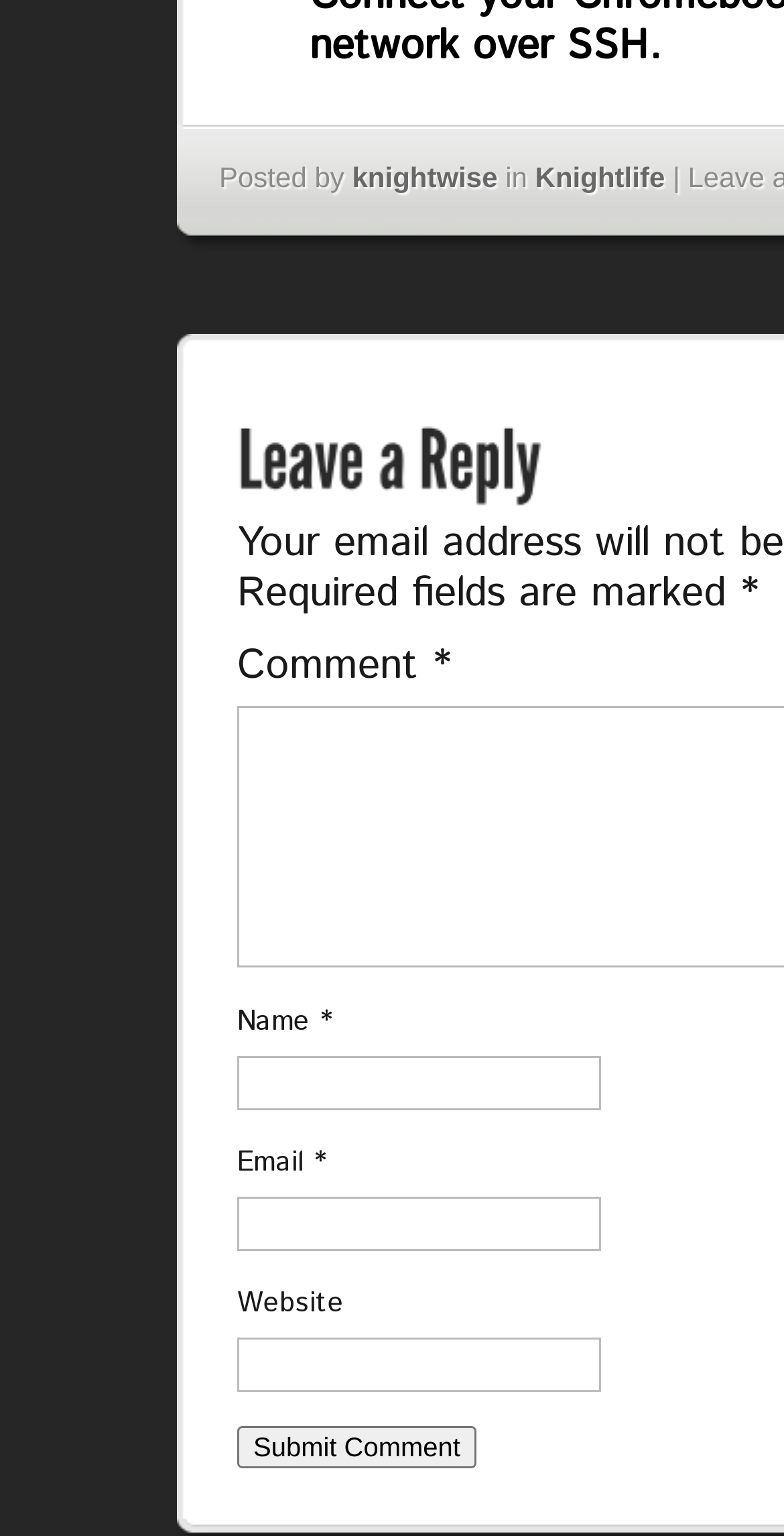Who posted the article?
Please craft a detailed and exhaustive response to the question.

The article was posted by 'knightwise' as indicated by the 'Posted by' text followed by the link 'knightwise' at the top of the webpage.